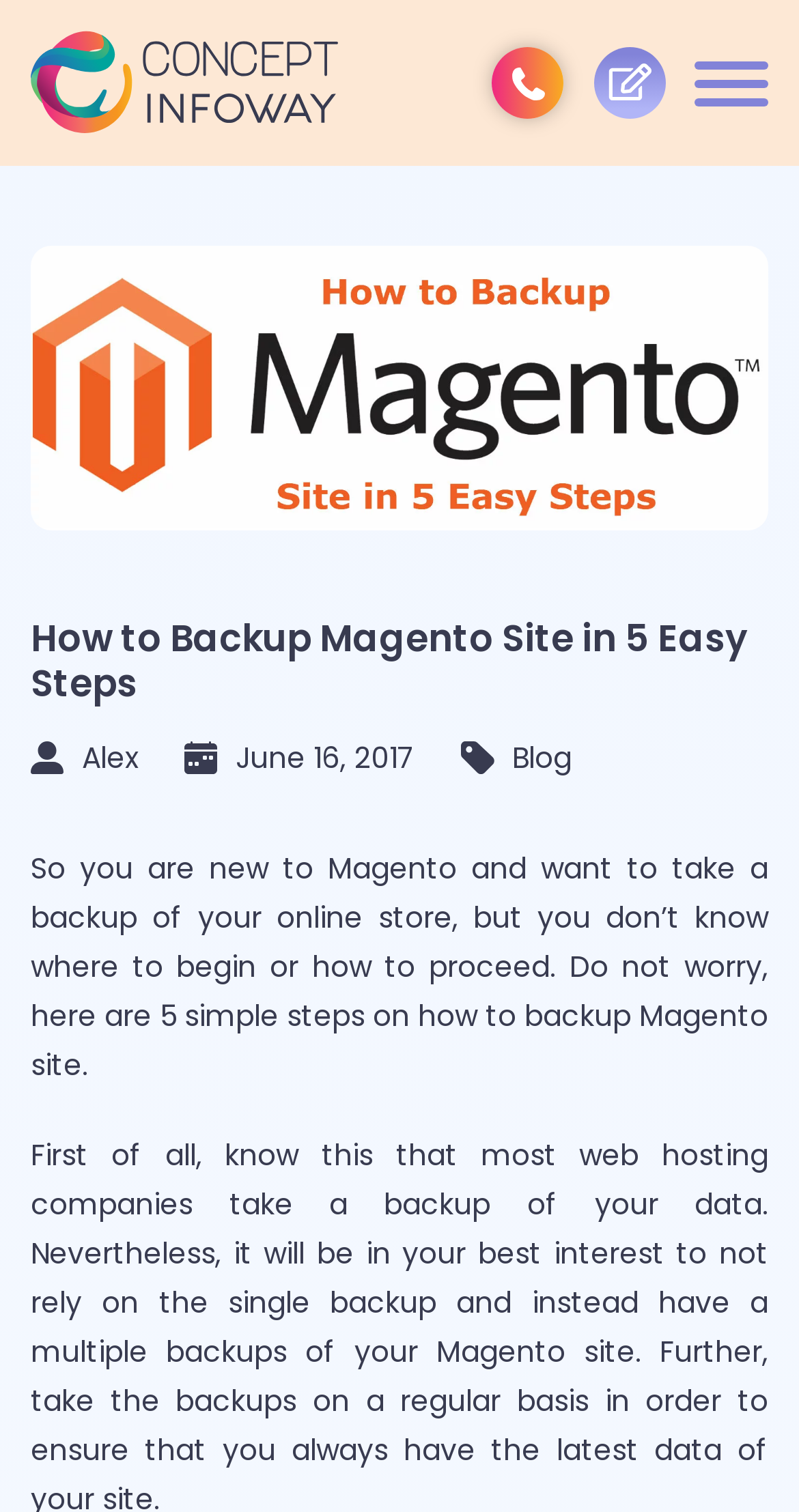Determine the bounding box coordinates of the UI element described below. Use the format (top-left x, top-left y, bottom-right x, bottom-right y) with floating point numbers between 0 and 1: title="Contact Us"

[0.744, 0.031, 0.833, 0.079]